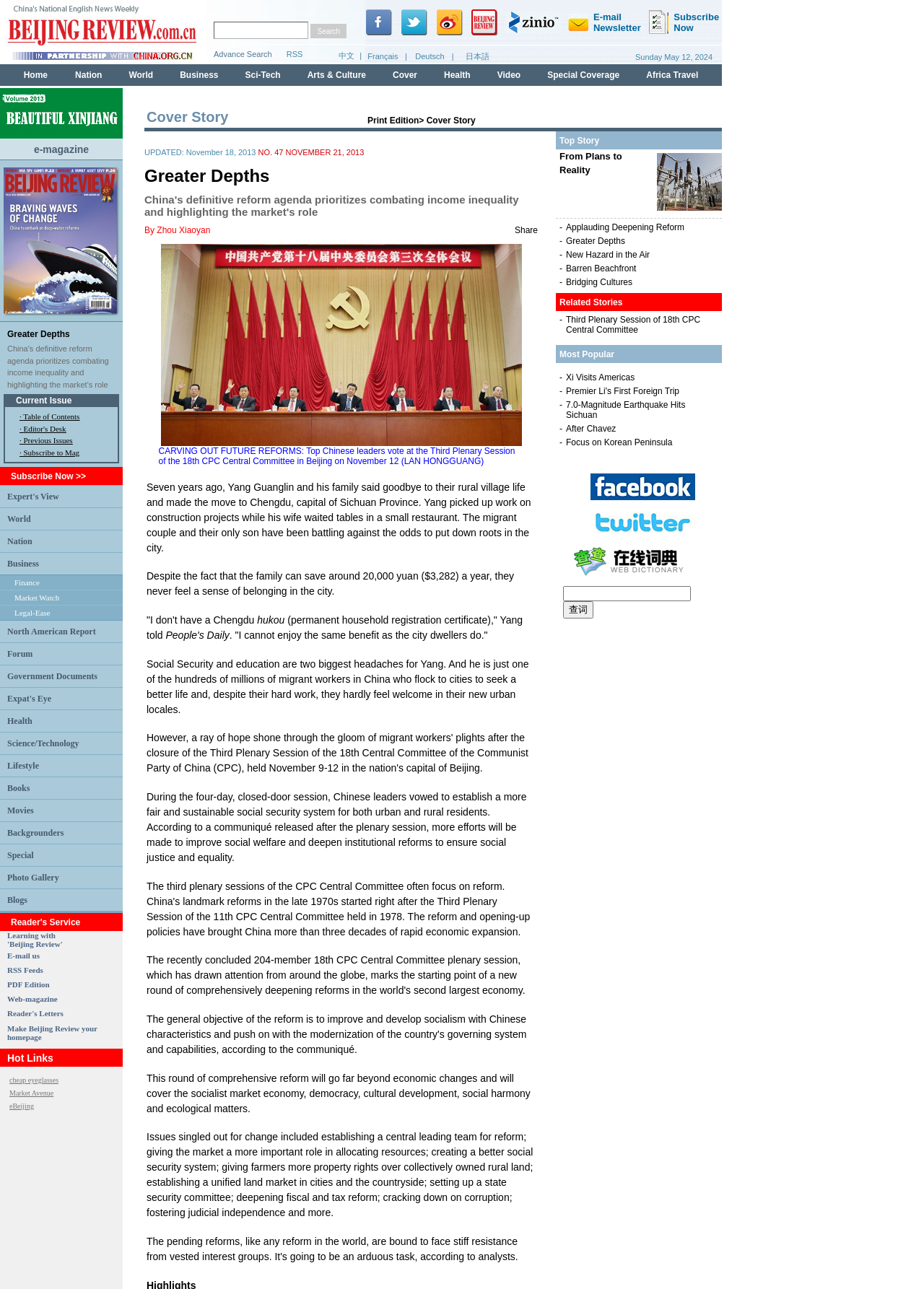Find the bounding box coordinates for the area that should be clicked to accomplish the instruction: "Click on the e-magazine link".

[0.037, 0.111, 0.096, 0.12]